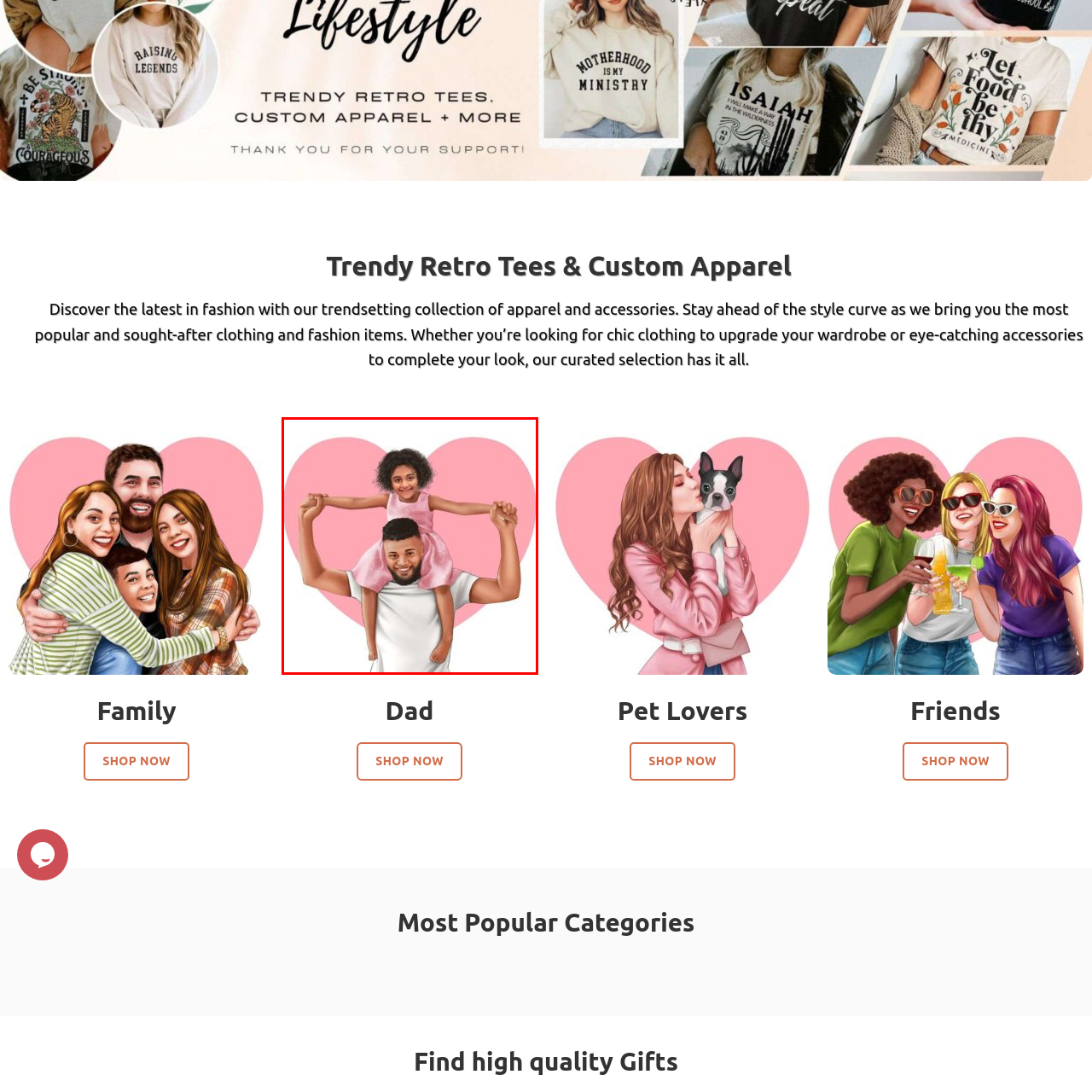What is the shape surrounding the father and daughter?
Analyze the image within the red frame and provide a concise answer using only one word or a short phrase.

heart